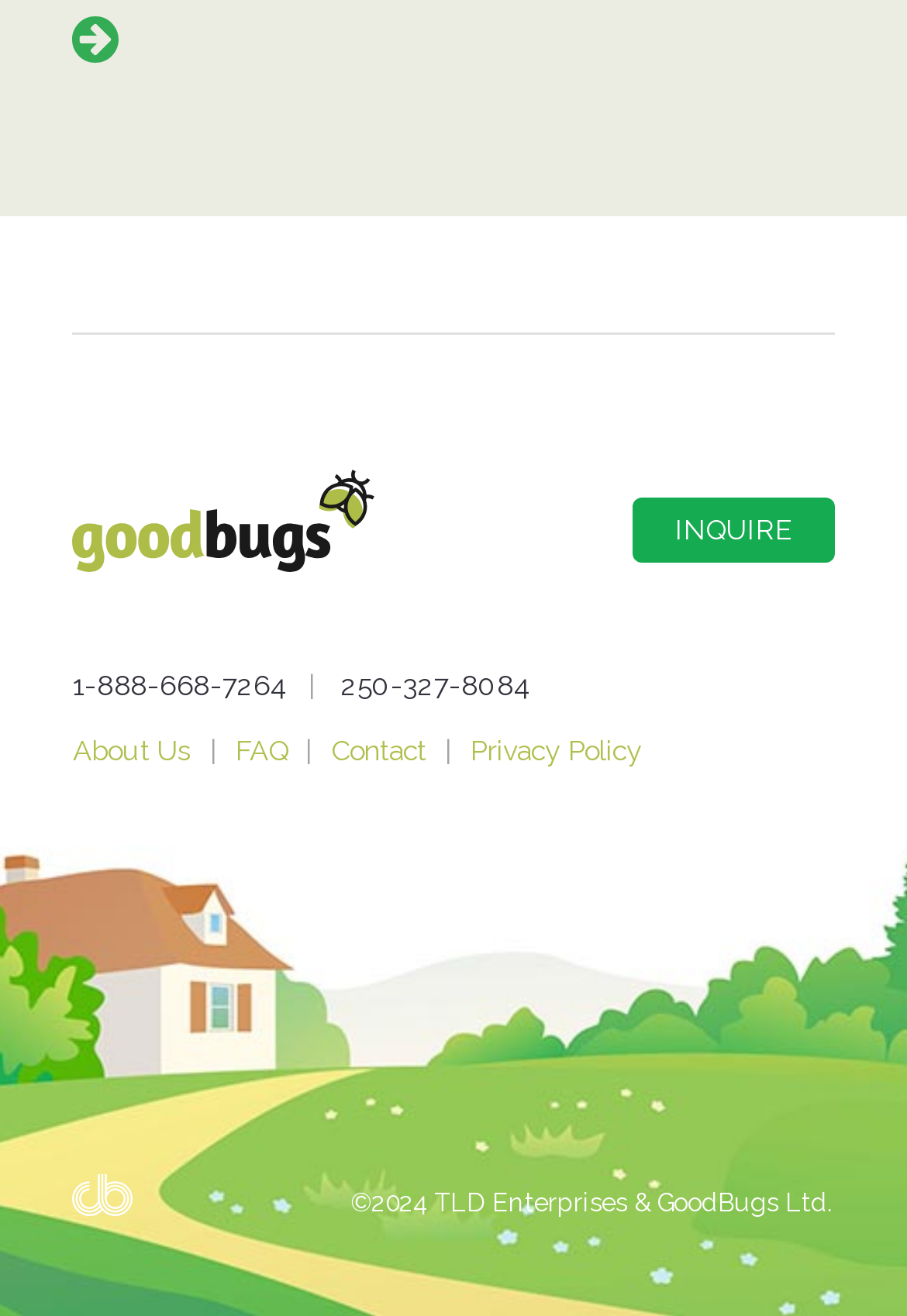Please specify the bounding box coordinates for the clickable region that will help you carry out the instruction: "Click the INQUIRE link".

[0.699, 0.379, 0.92, 0.428]